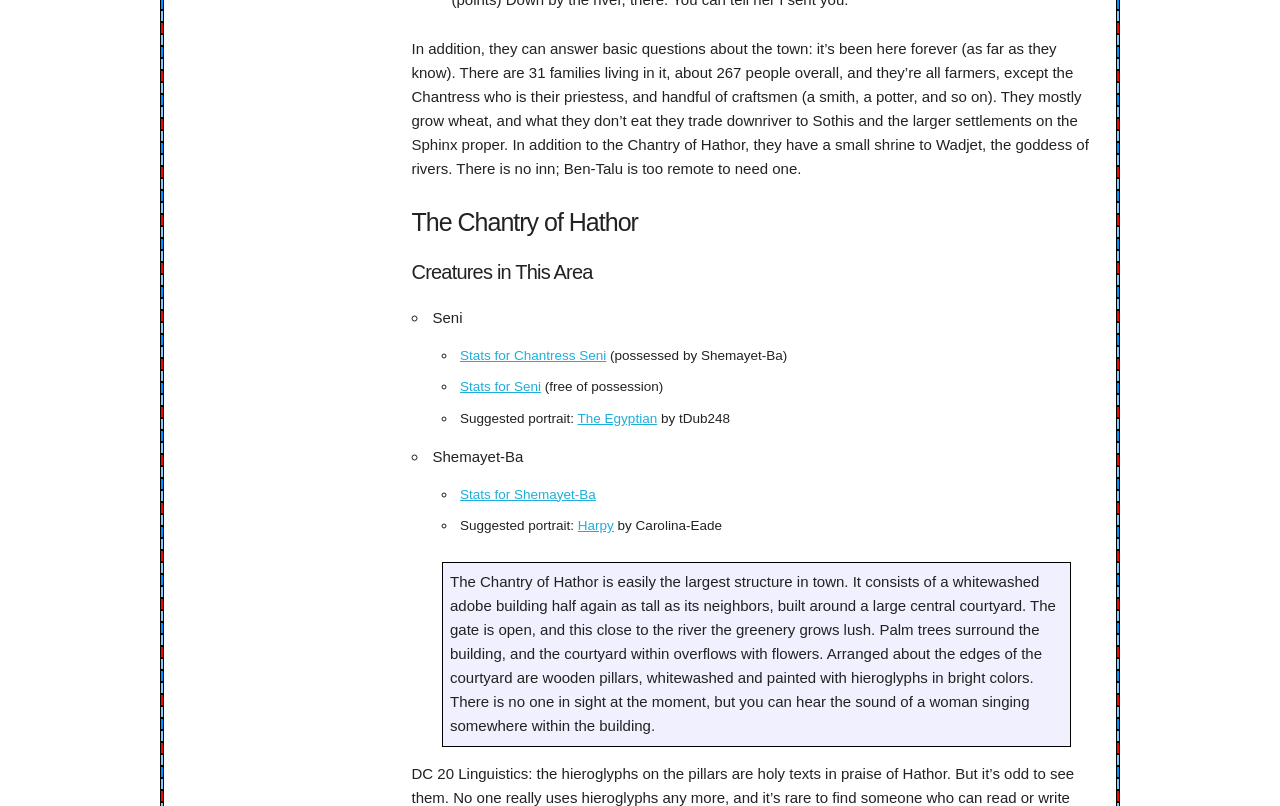Extract the bounding box coordinates for the HTML element that matches this description: "Stats for Seni". The coordinates should be four float numbers between 0 and 1, i.e., [left, top, right, bottom].

[0.359, 0.471, 0.423, 0.489]